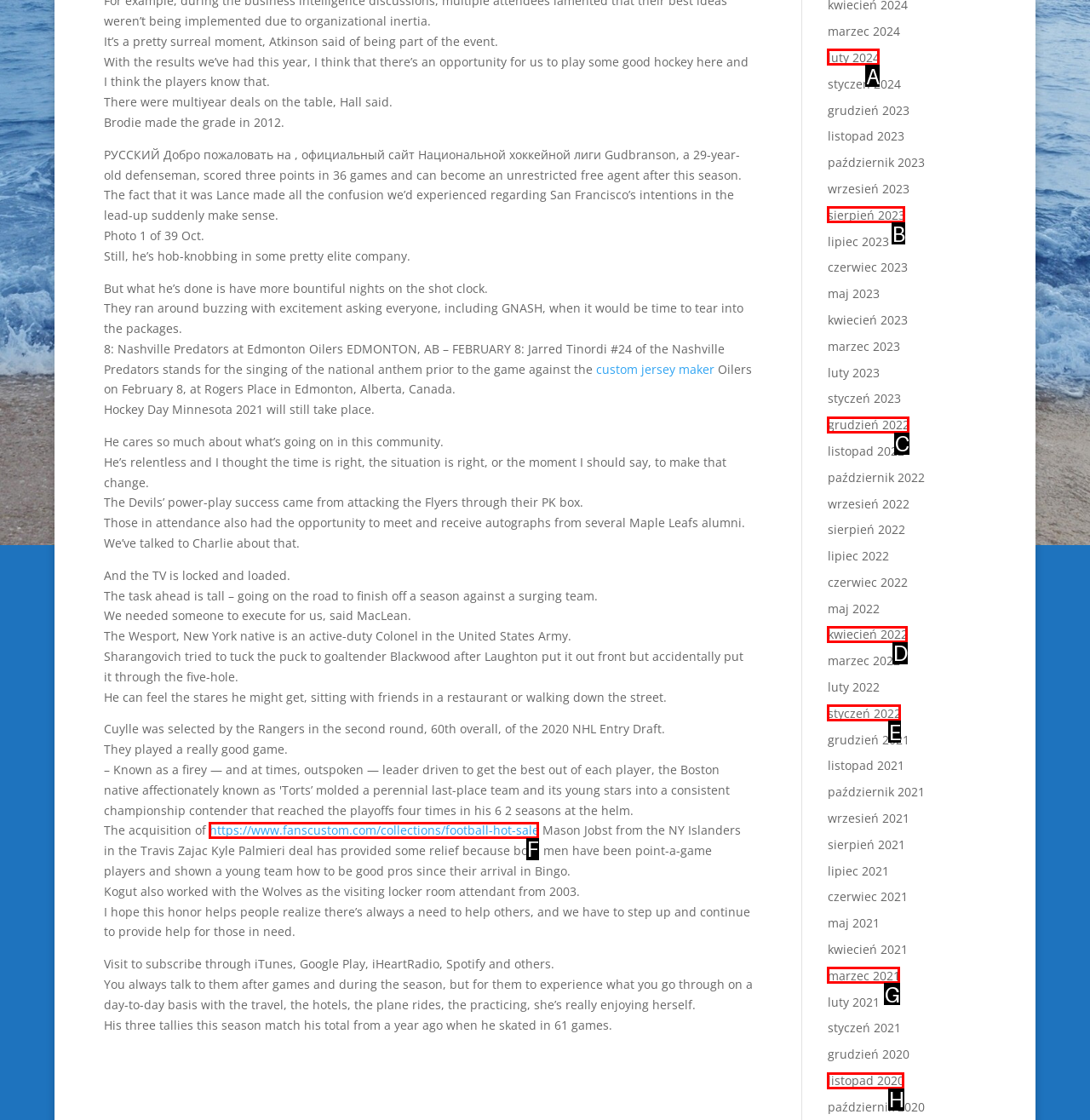Determine which option matches the element description: styczeń 2022
Reply with the letter of the appropriate option from the options provided.

E